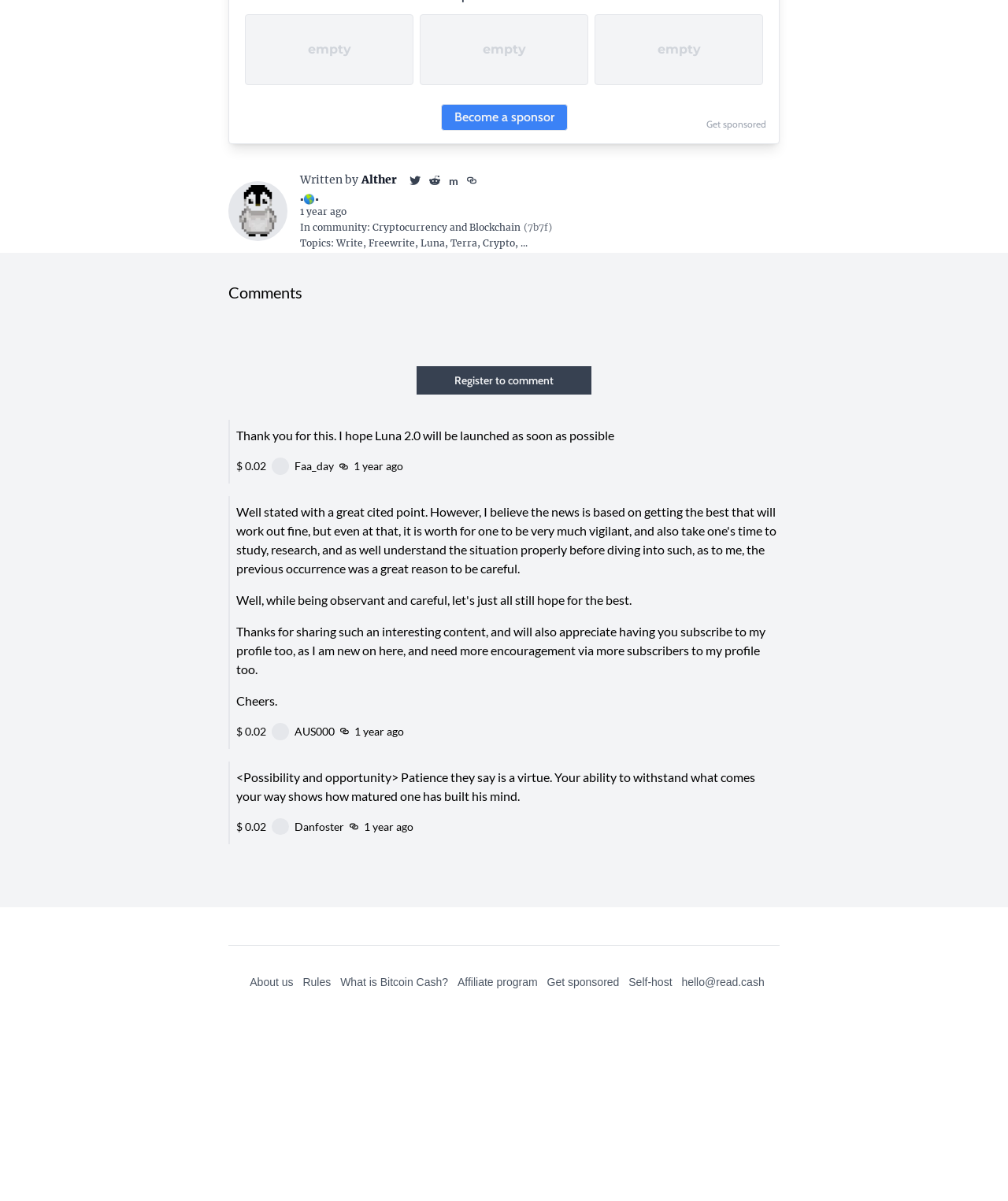What is the name of the community?
Using the image as a reference, answer the question in detail.

The name of the community is Cryptocurrency and Blockchain, which can be found by looking at the section that says 'In community: Cryptocurrency and Blockchain(7b7f)'.